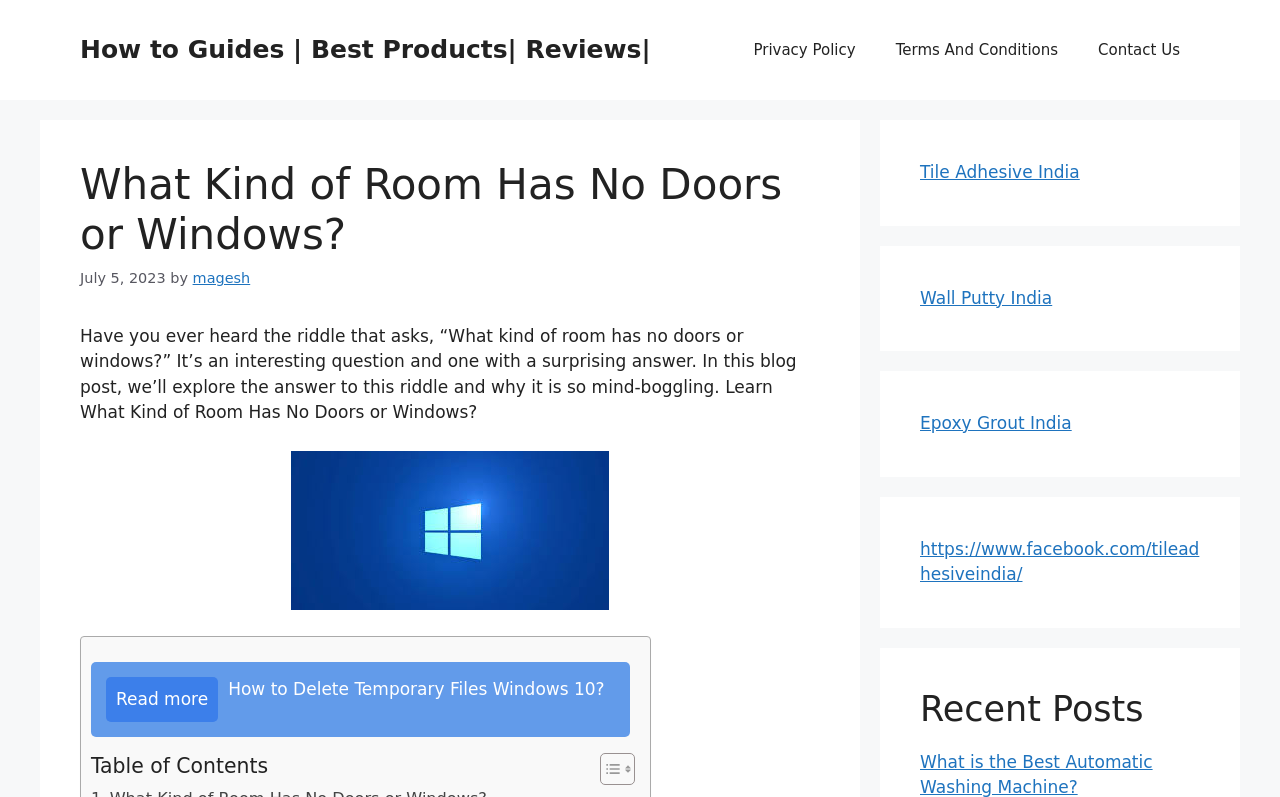Please identify the bounding box coordinates of the clickable region that I should interact with to perform the following instruction: "Click on the 'How to Guides | Best Products| Reviews|' link". The coordinates should be expressed as four float numbers between 0 and 1, i.e., [left, top, right, bottom].

[0.062, 0.044, 0.508, 0.08]